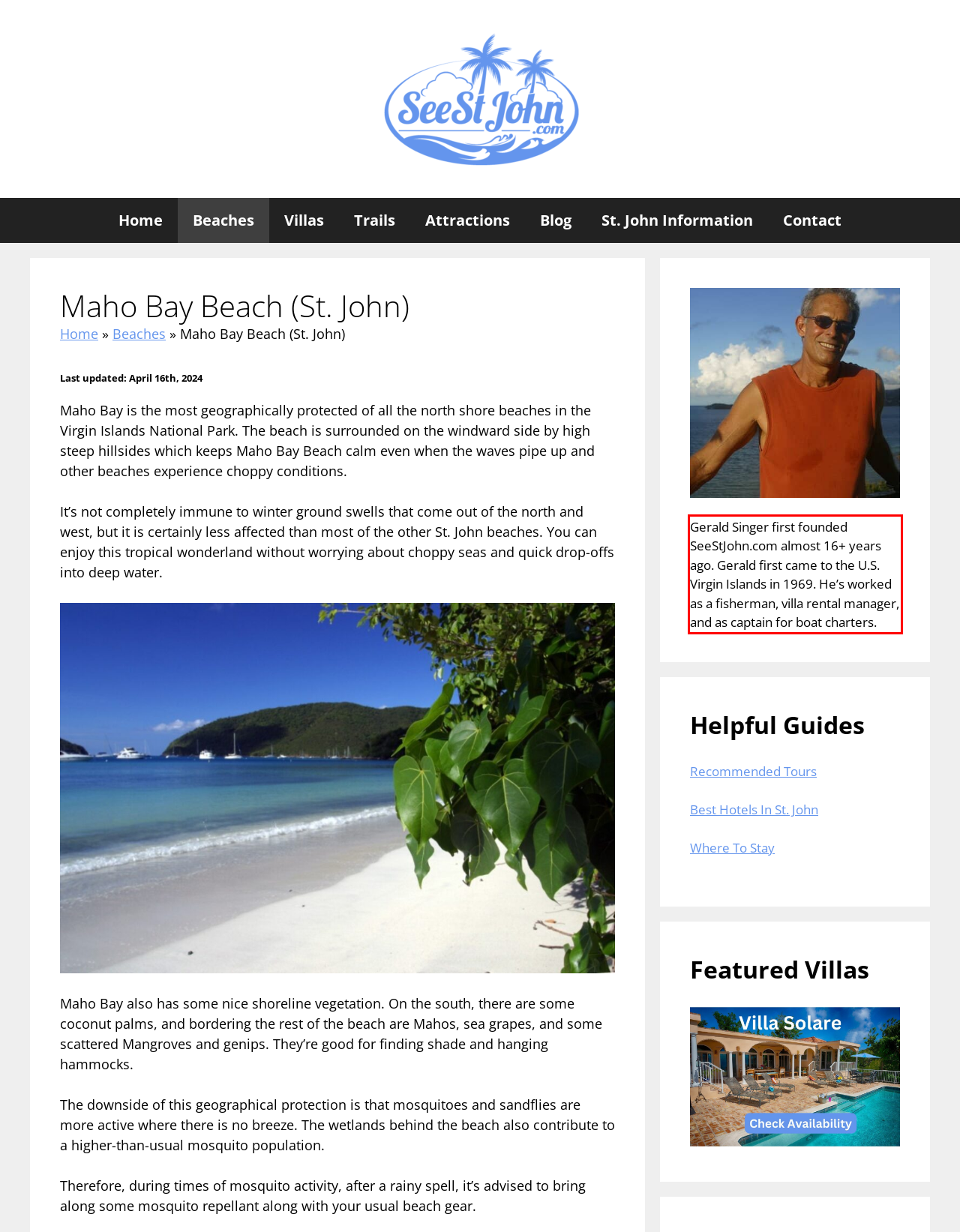Using the webpage screenshot, recognize and capture the text within the red bounding box.

Gerald Singer first founded SeeStJohn.com almost 16+ years ago. Gerald first came to the U.S. Virgin Islands in 1969. He’s worked as a fisherman, villa rental manager, and as captain for boat charters.